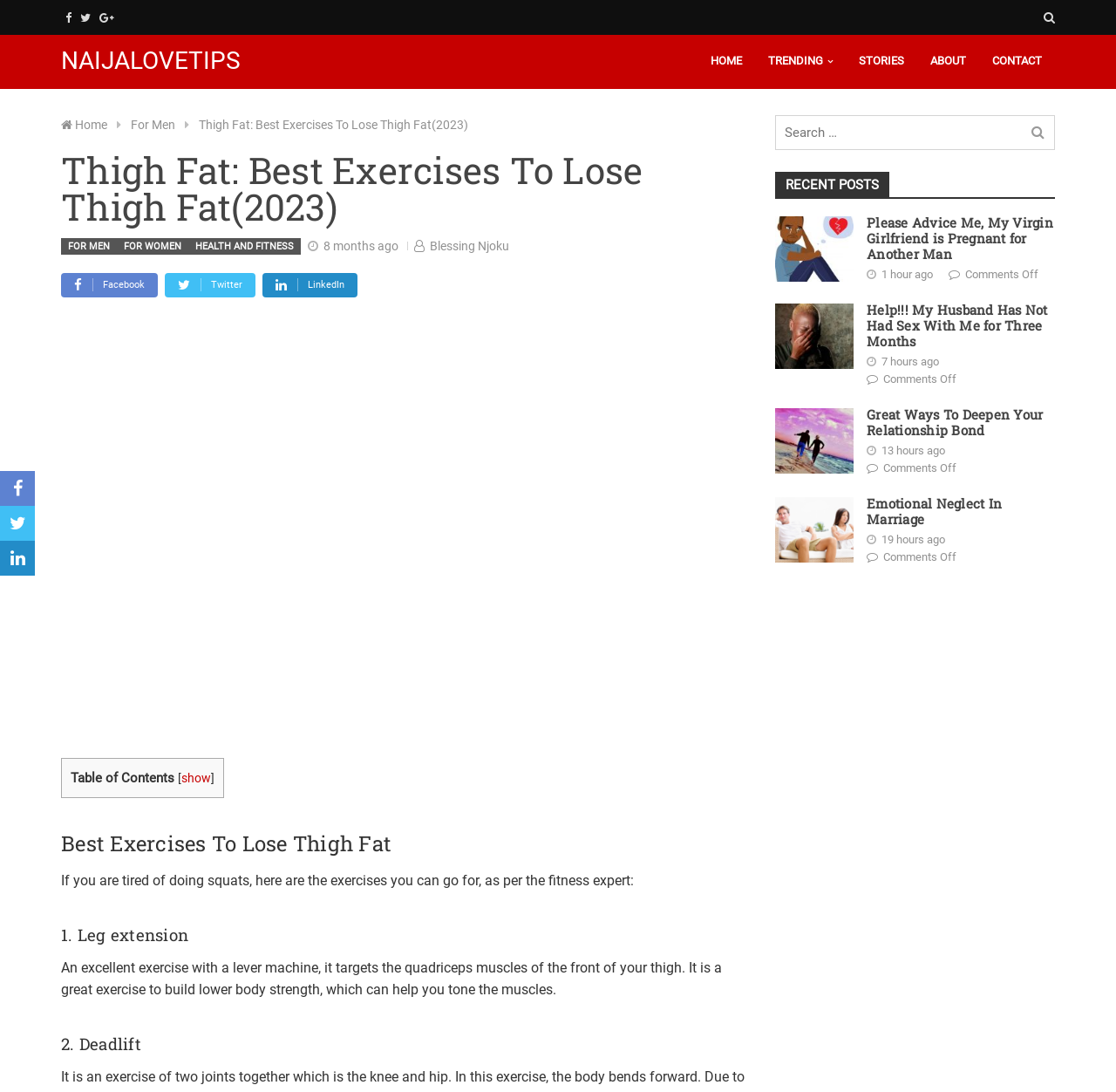Identify the bounding box coordinates for the UI element described as: "title="Share on Twitter"". The coordinates should be provided as four floats between 0 and 1: [left, top, right, bottom].

[0.0, 0.463, 0.031, 0.495]